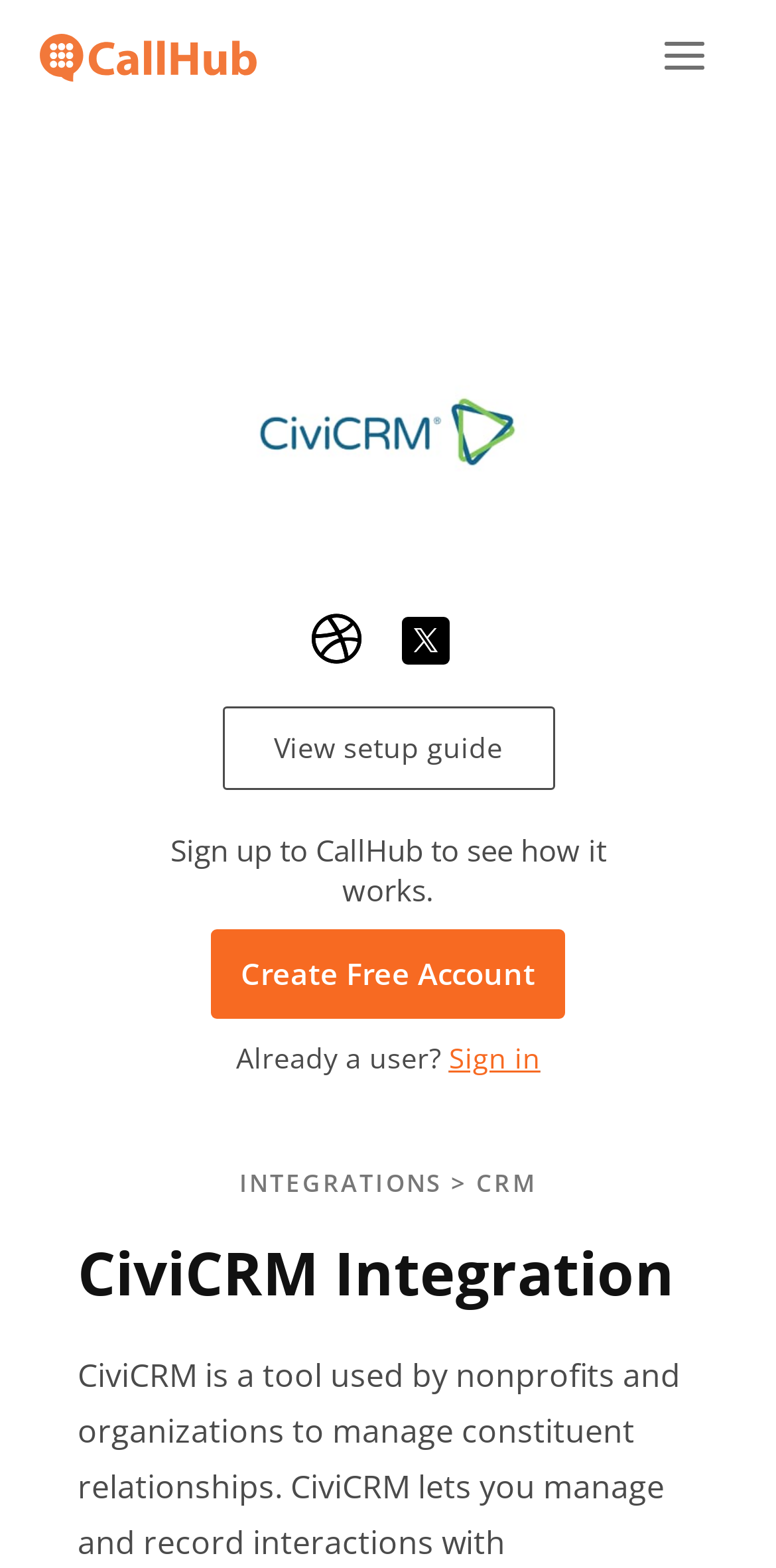Use a single word or phrase to answer the question:
What is the alternative action for existing users?

Sign in